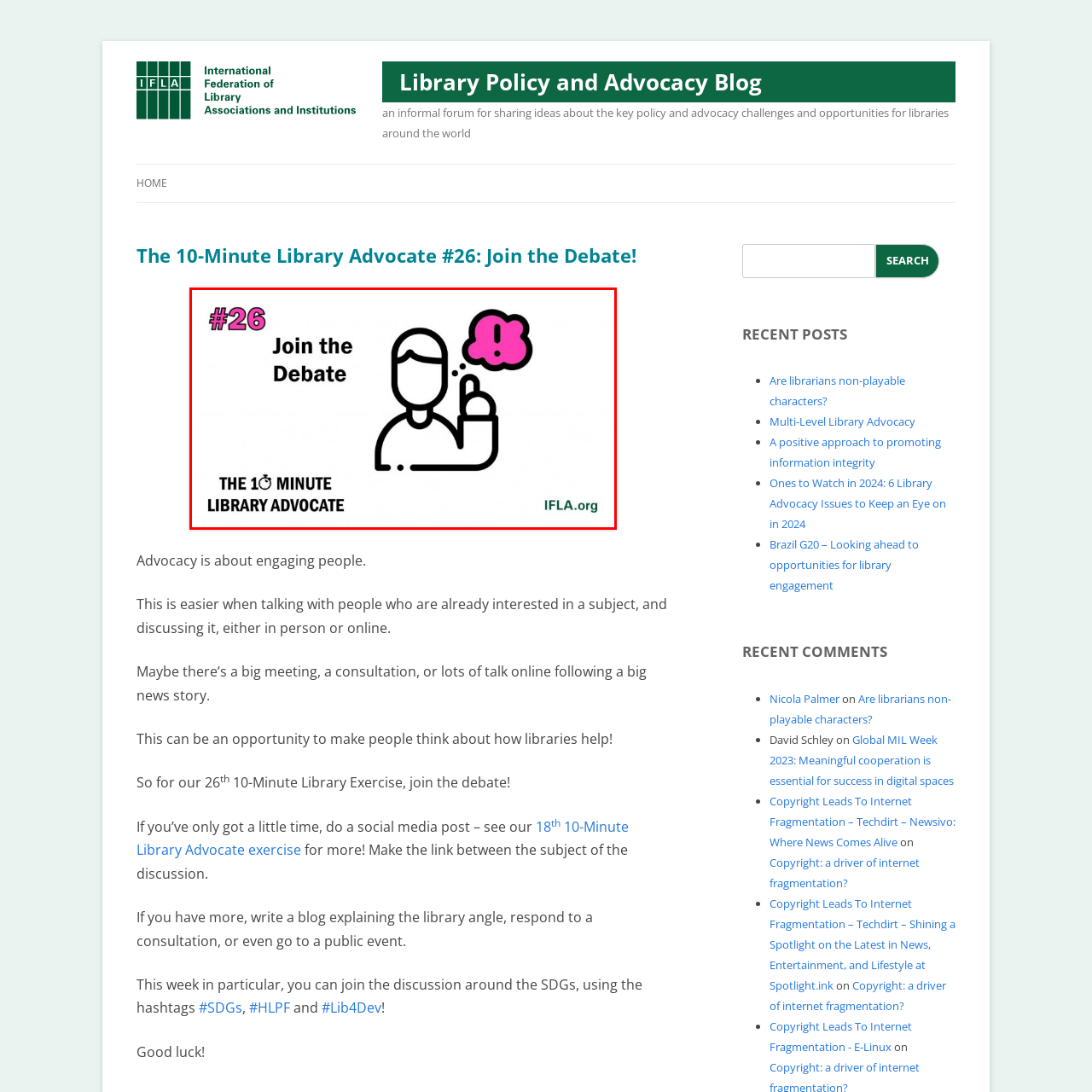Focus on the highlighted area in red, What is the purpose of 'The 10-Minute Library Advocate'? Answer using a single word or phrase.

Promoting library advocacy and policies